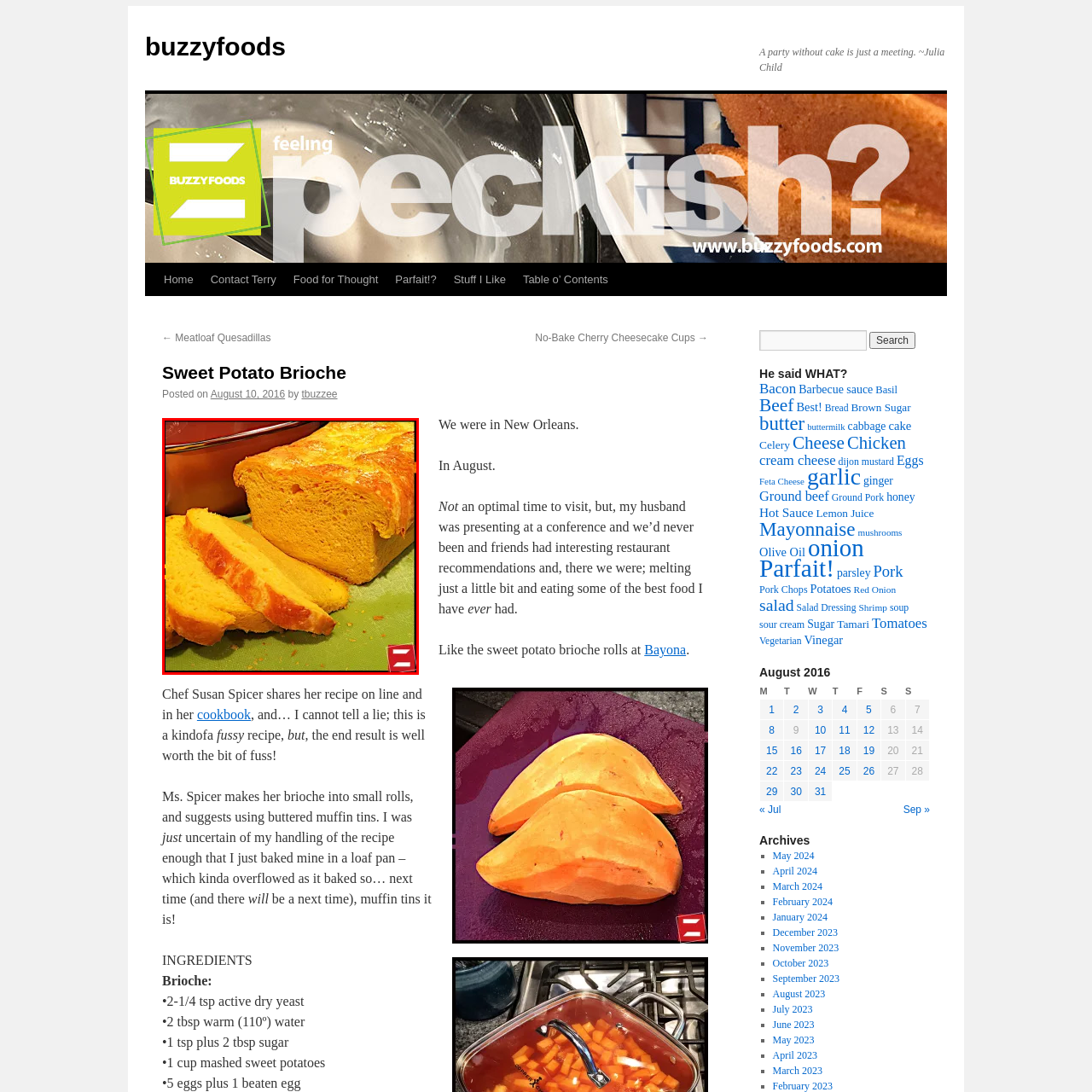What is the texture of the sweet potato brioche?
Look closely at the area highlighted by the red bounding box and give a detailed response to the question.

The caption characterizes the sweet potato brioche as having a 'golden, fluffy texture', suggesting that the bread is light and airy with a warm, golden color.